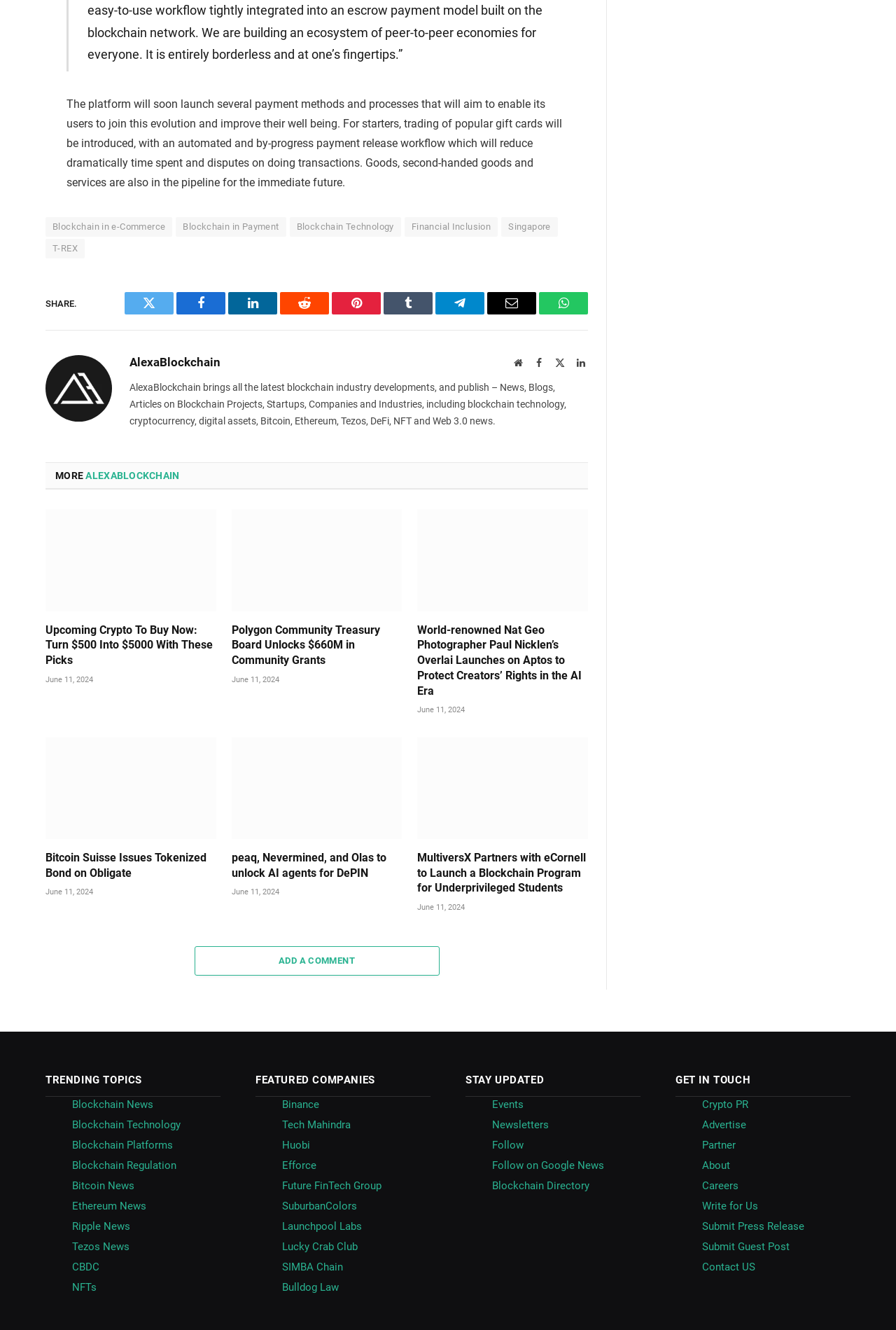Give a concise answer of one word or phrase to the question: 
What is the purpose of the 'SHARE.' button?

To share content